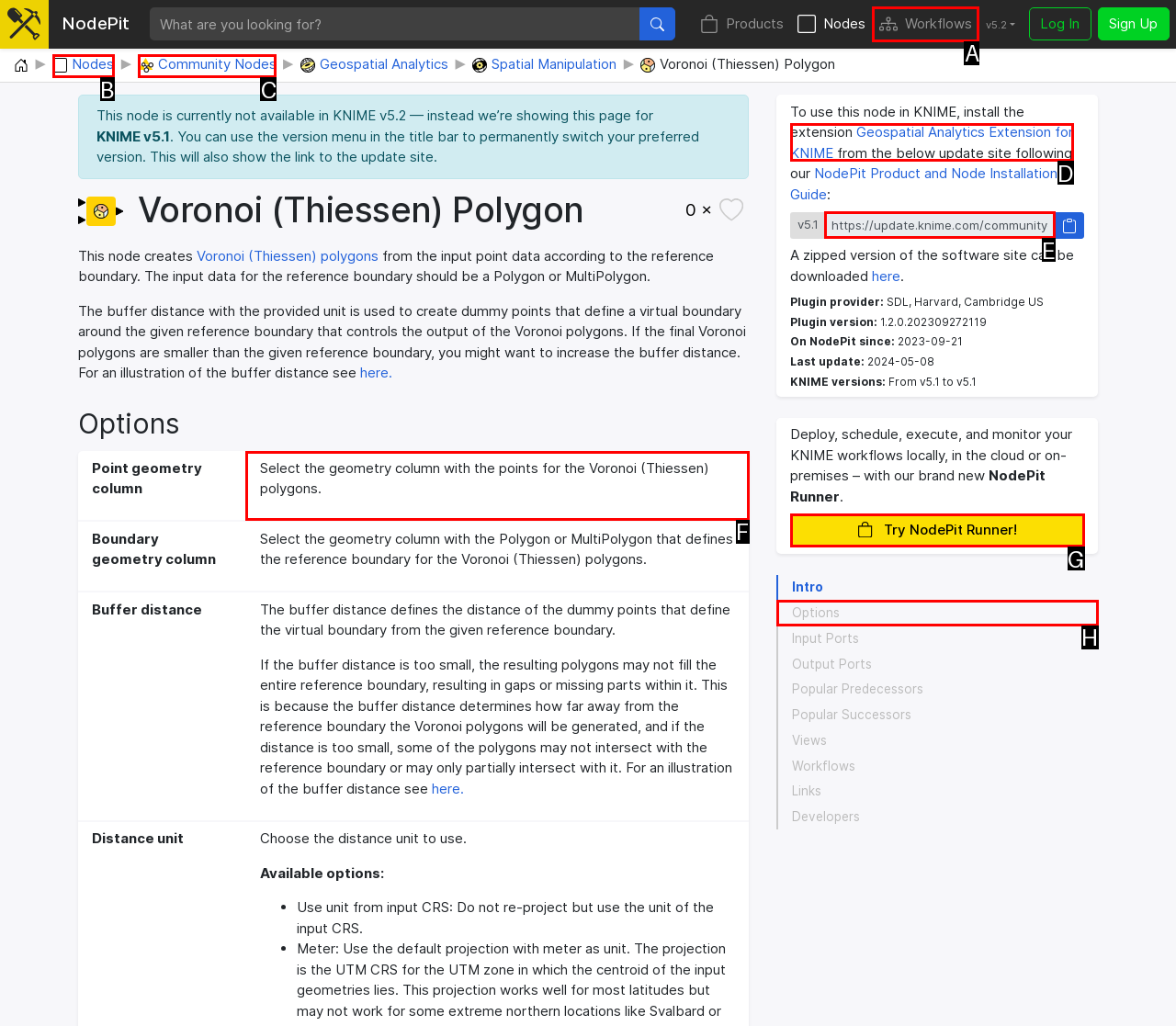Choose the HTML element that needs to be clicked for the given task: Select the geometry column with the points for the Voronoi polygons Respond by giving the letter of the chosen option.

F